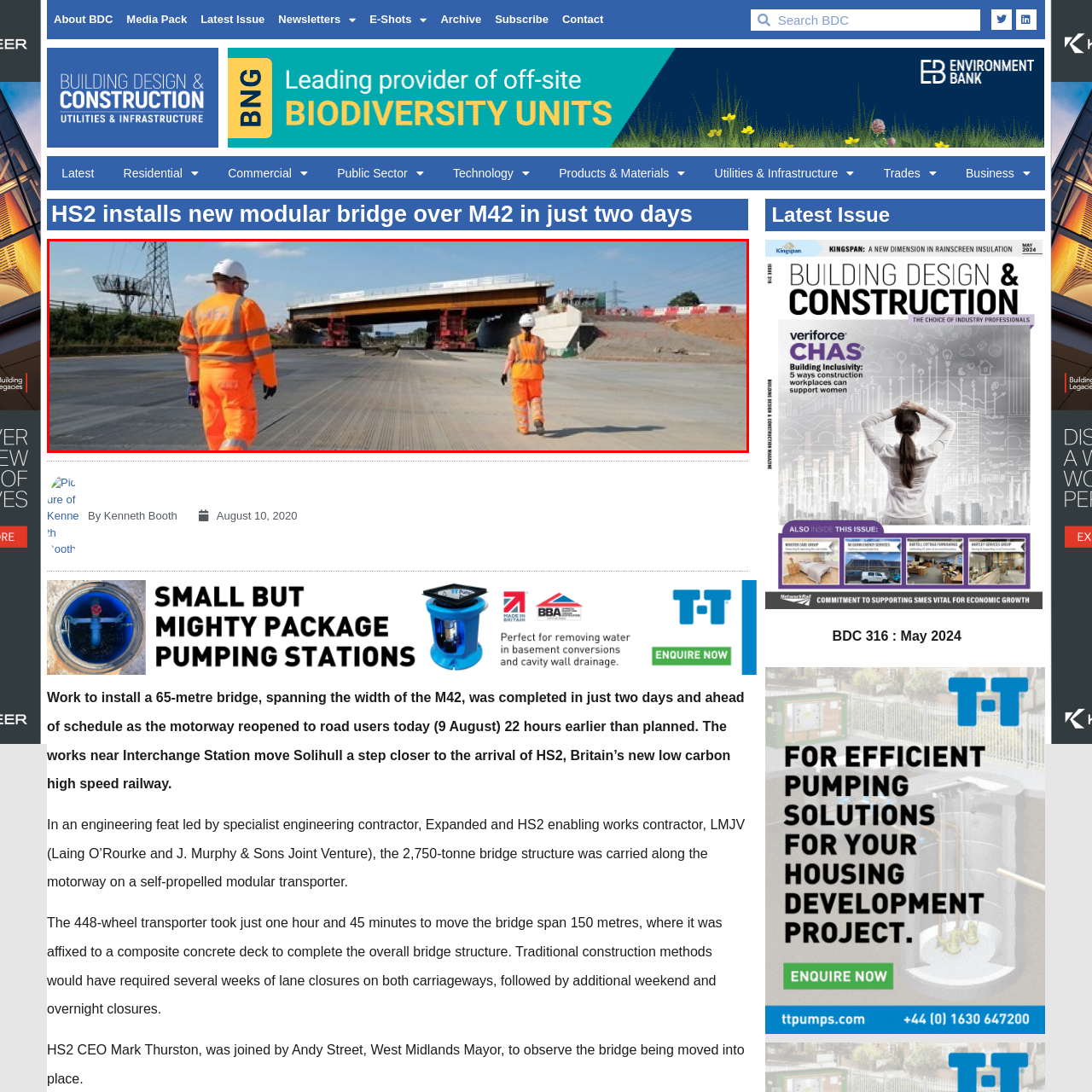Focus on the image enclosed by the red outline and give a short answer: What is the primary goal of the HS2 project?

enhancing rail accessibility